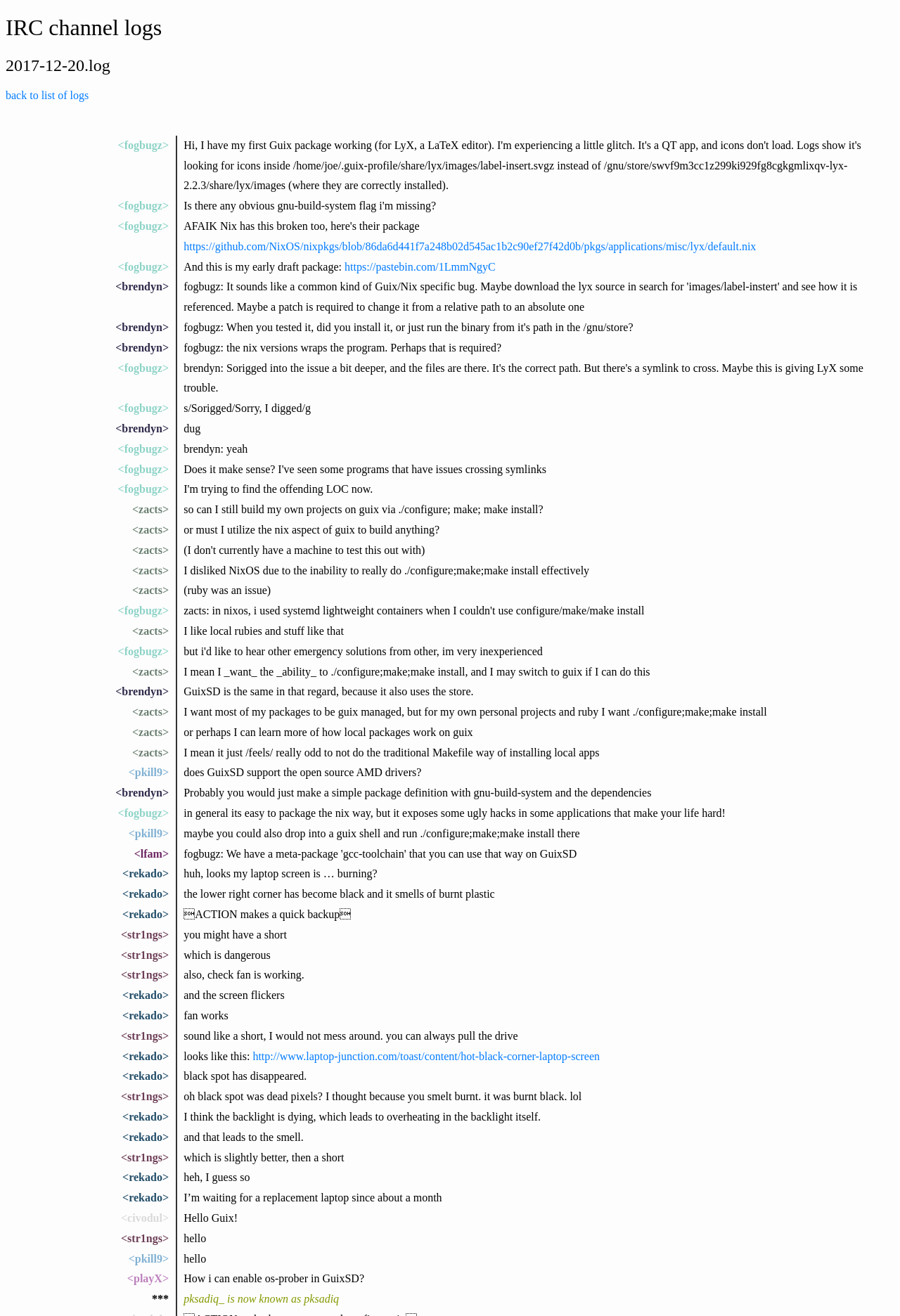Determine the bounding box coordinates of the region that needs to be clicked to achieve the task: "visit the GitHub page".

[0.204, 0.183, 0.84, 0.192]